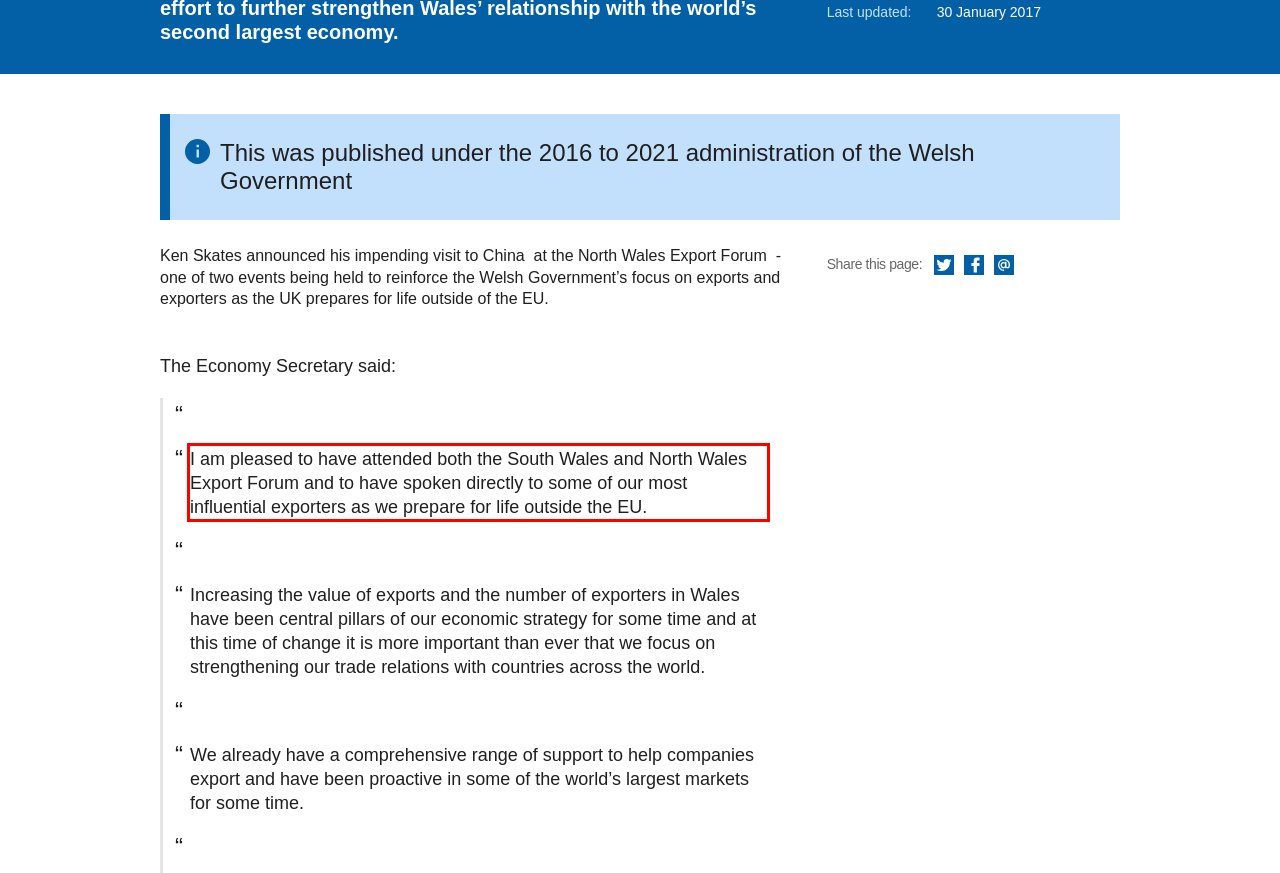Observe the screenshot of the webpage that includes a red rectangle bounding box. Conduct OCR on the content inside this red bounding box and generate the text.

I am pleased to have attended both the South Wales and North Wales Export Forum and to have spoken directly to some of our most influential exporters as we prepare for life outside the EU.